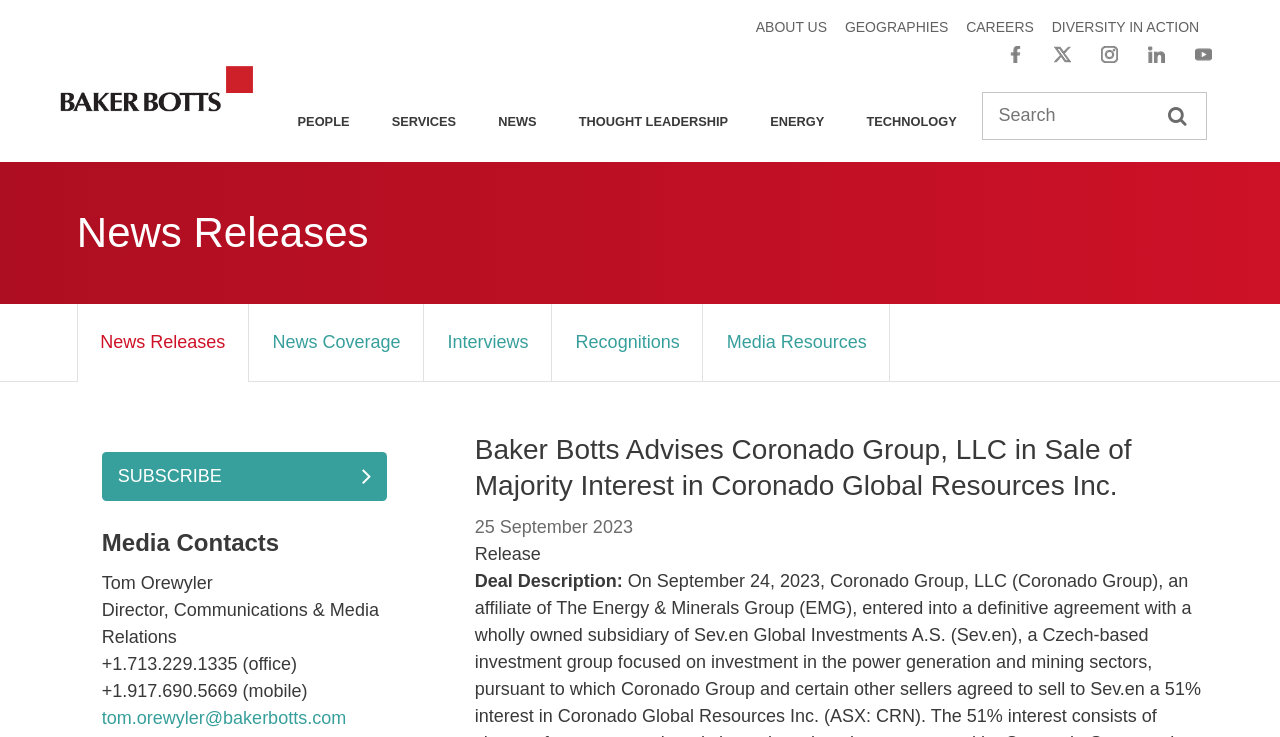Determine the bounding box coordinates (top-left x, top-left y, bottom-right x, bottom-right y) of the UI element described in the following text: Interviews

[0.332, 0.412, 0.431, 0.516]